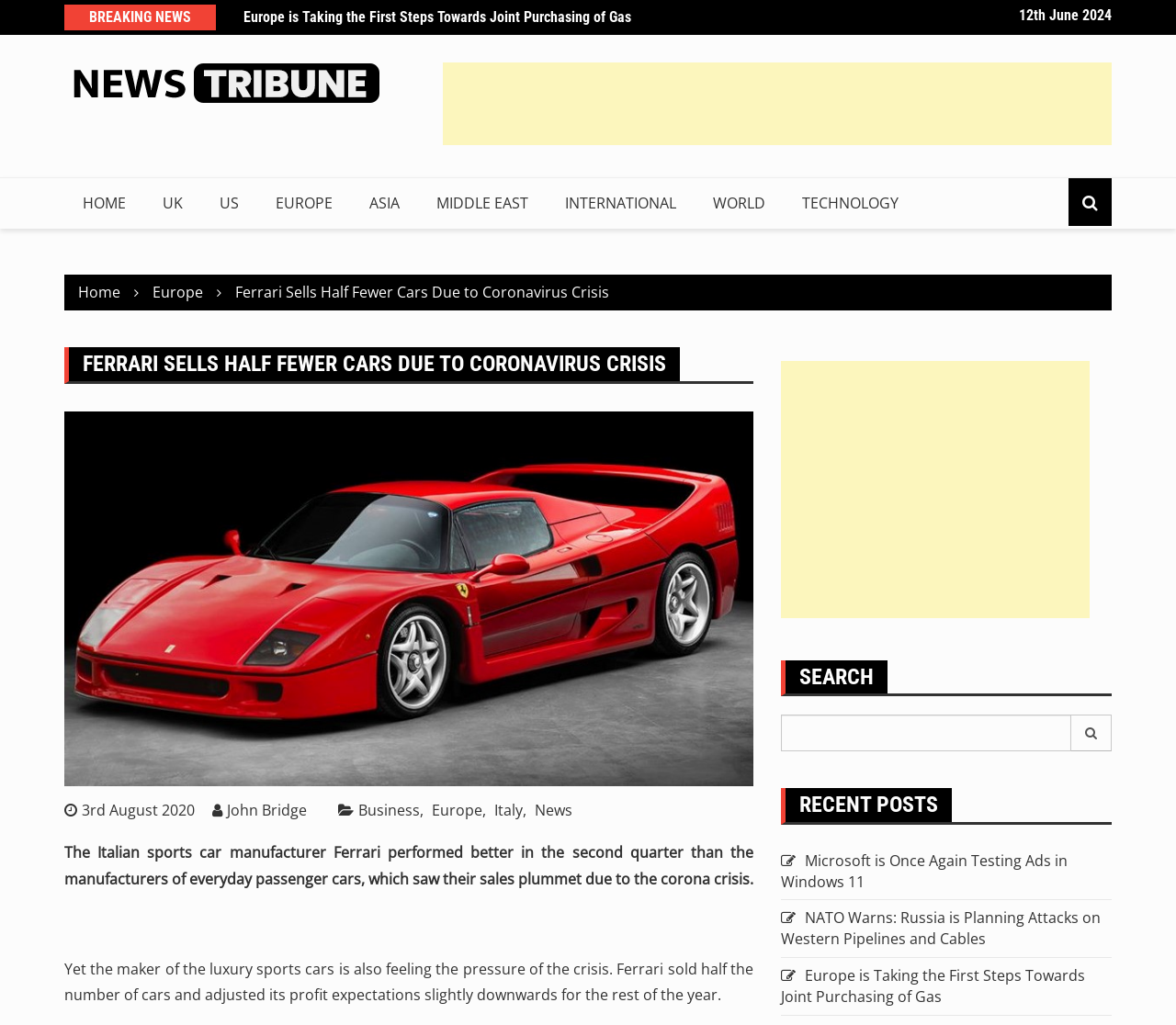What is the region where Ferrari is located?
Look at the image and respond with a one-word or short-phrase answer.

Italy